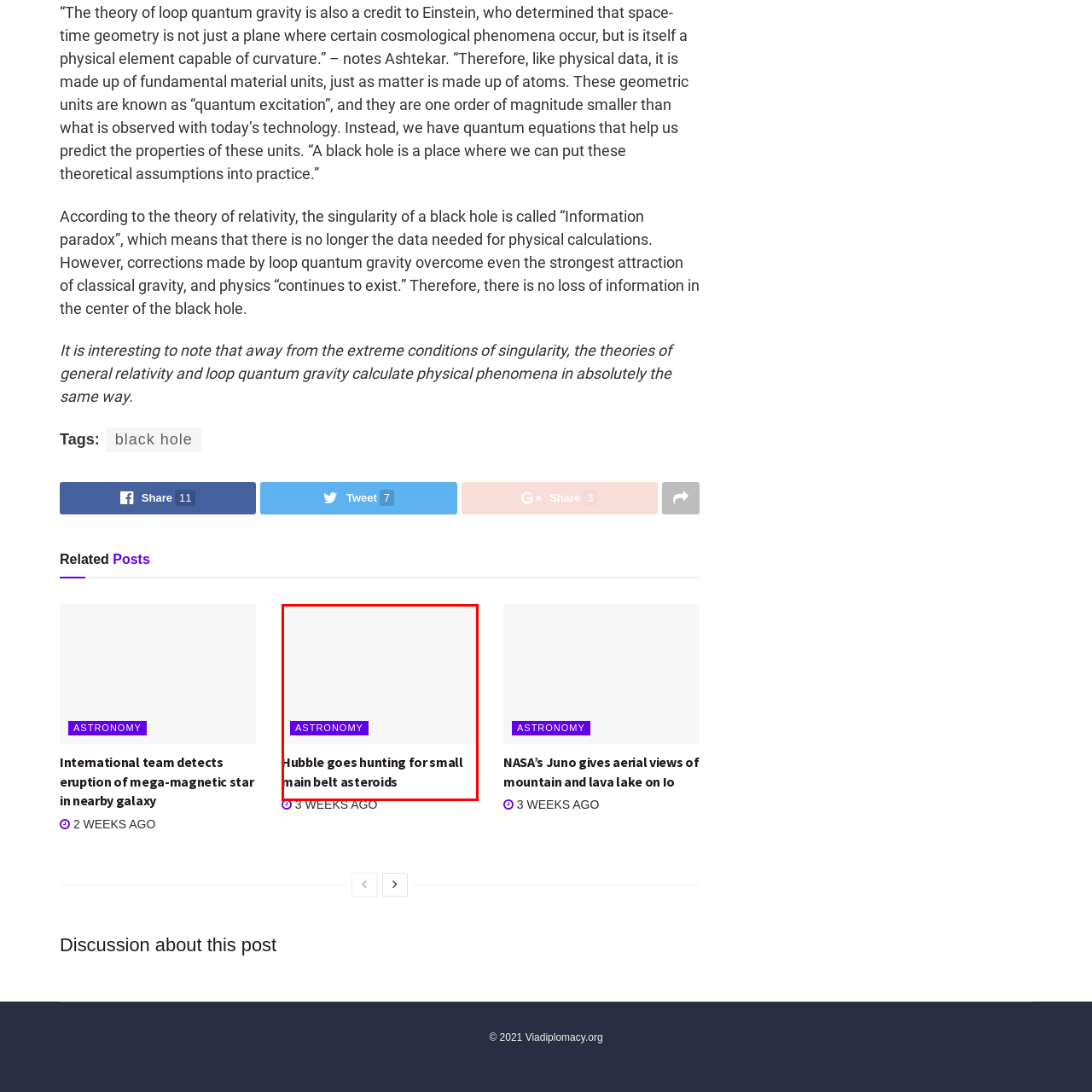View the image inside the red-bordered box and answer the given question using a single word or phrase:
What is the location of the main asteroid belt?

between Mars and Jupiter